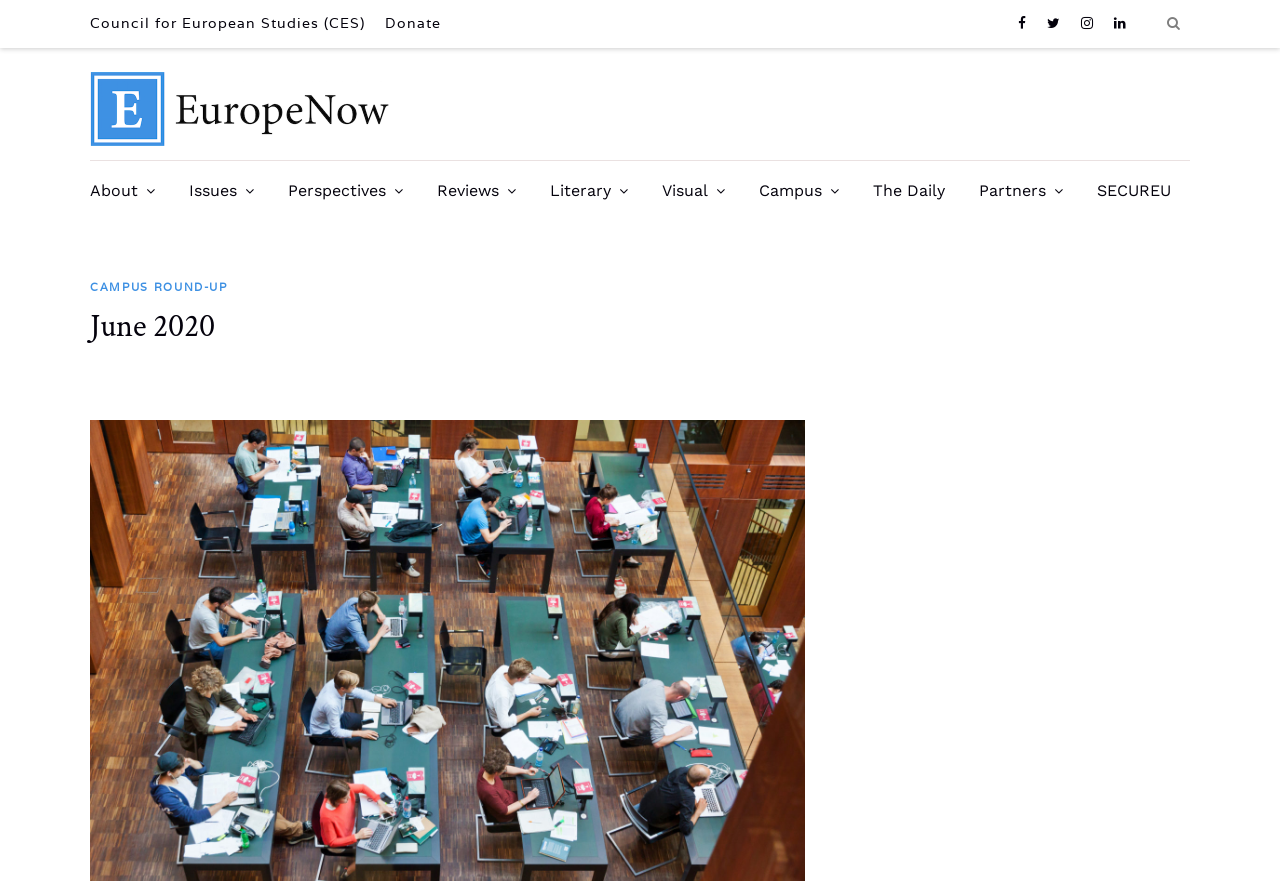Please specify the bounding box coordinates of the area that should be clicked to accomplish the following instruction: "donate to EuropeNow". The coordinates should consist of four float numbers between 0 and 1, i.e., [left, top, right, bottom].

[0.293, 0.003, 0.352, 0.049]